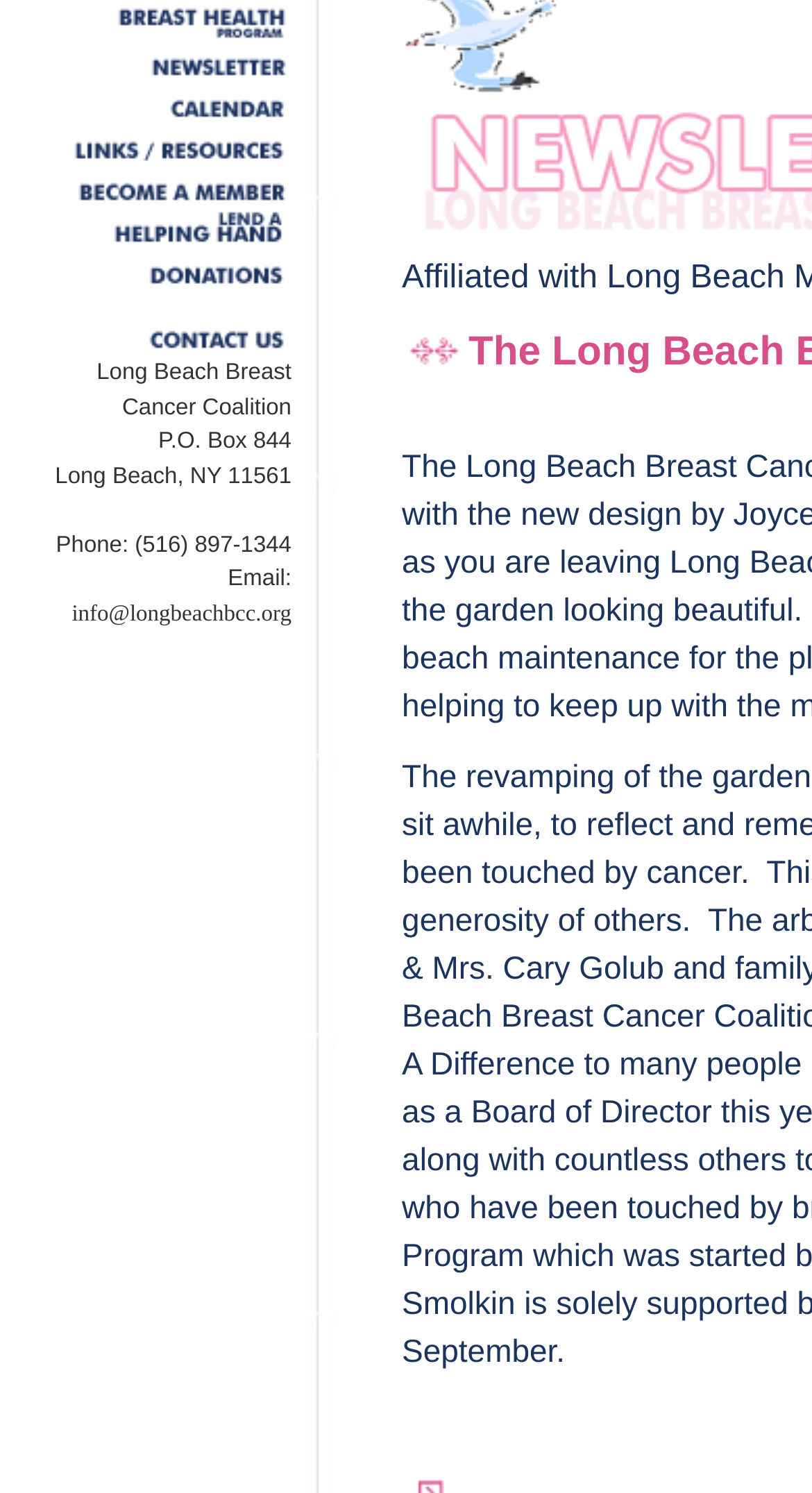Given the element description, predict the bounding box coordinates in the format (top-left x, top-left y, bottom-right x, bottom-right y), using floating point numbers between 0 and 1: name="Image1"

[0.0, 0.155, 0.359, 0.172]